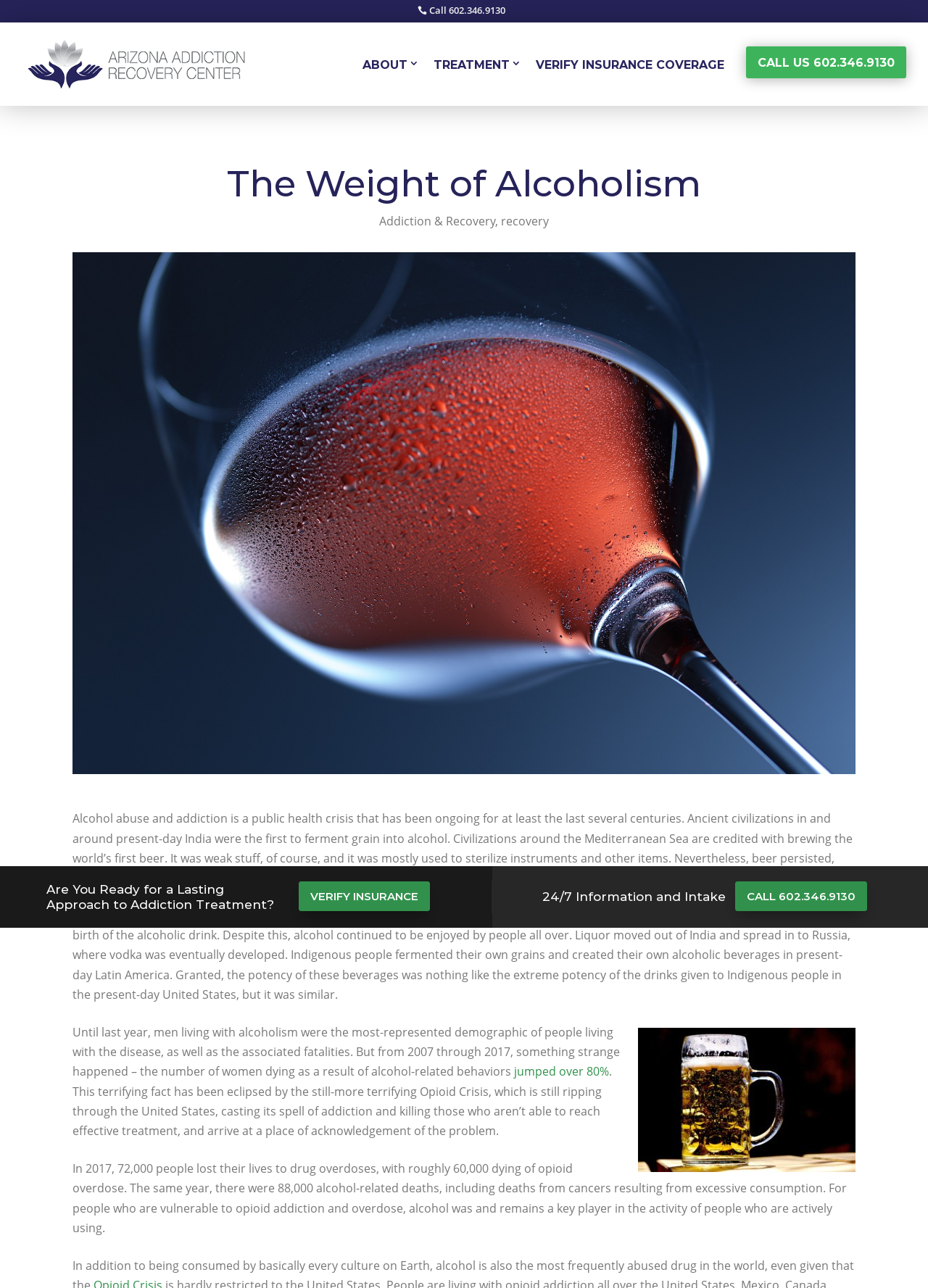What is the percentage increase in women dying from alcohol-related behaviors?
Offer a detailed and full explanation in response to the question.

According to the text, 'the number of women dying as a result of alcohol-related behaviors jumped over 80%' between 2007 and 2017, indicating a significant increase in this demographic.